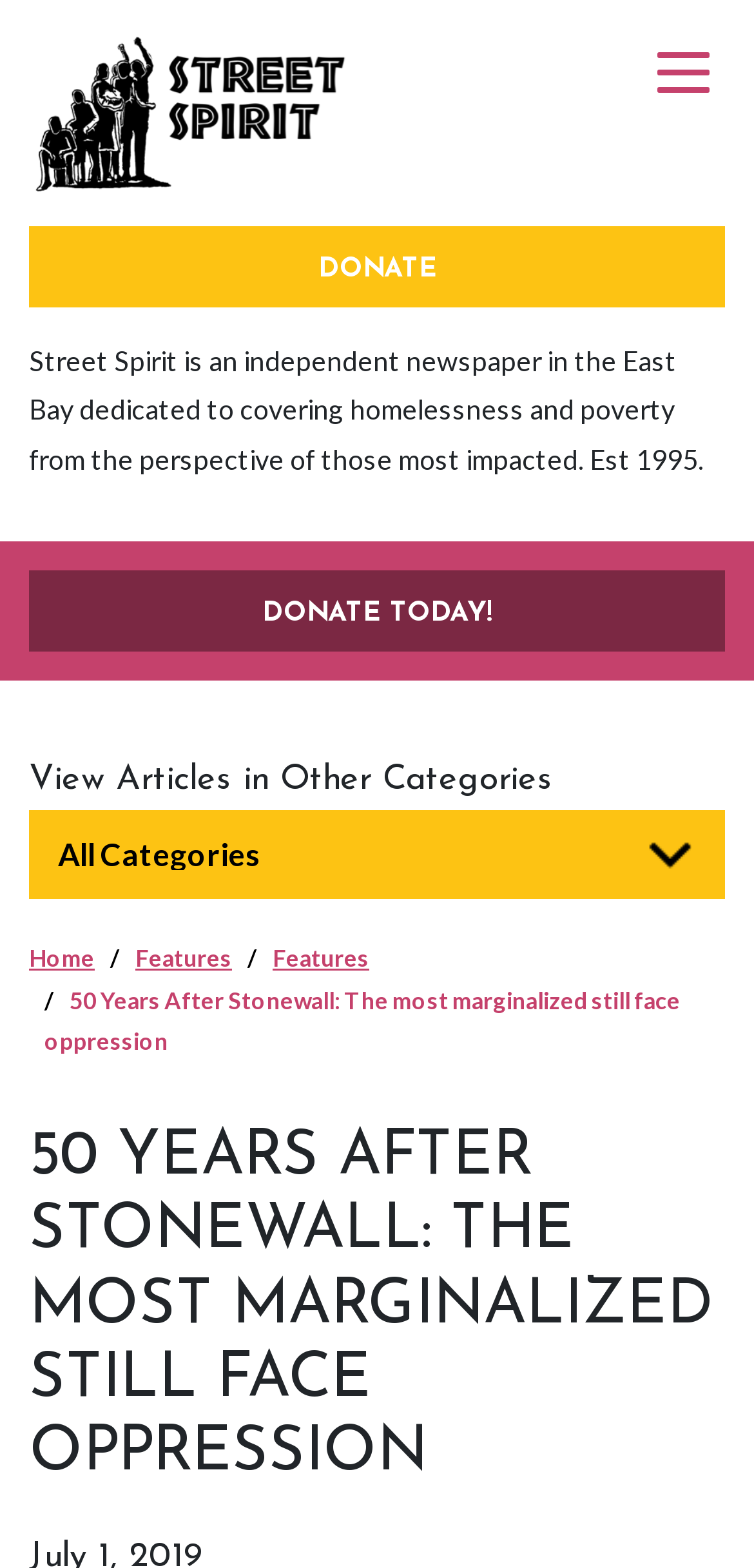What is the name of the newspaper?
Refer to the image and provide a one-word or short phrase answer.

Street Spirit